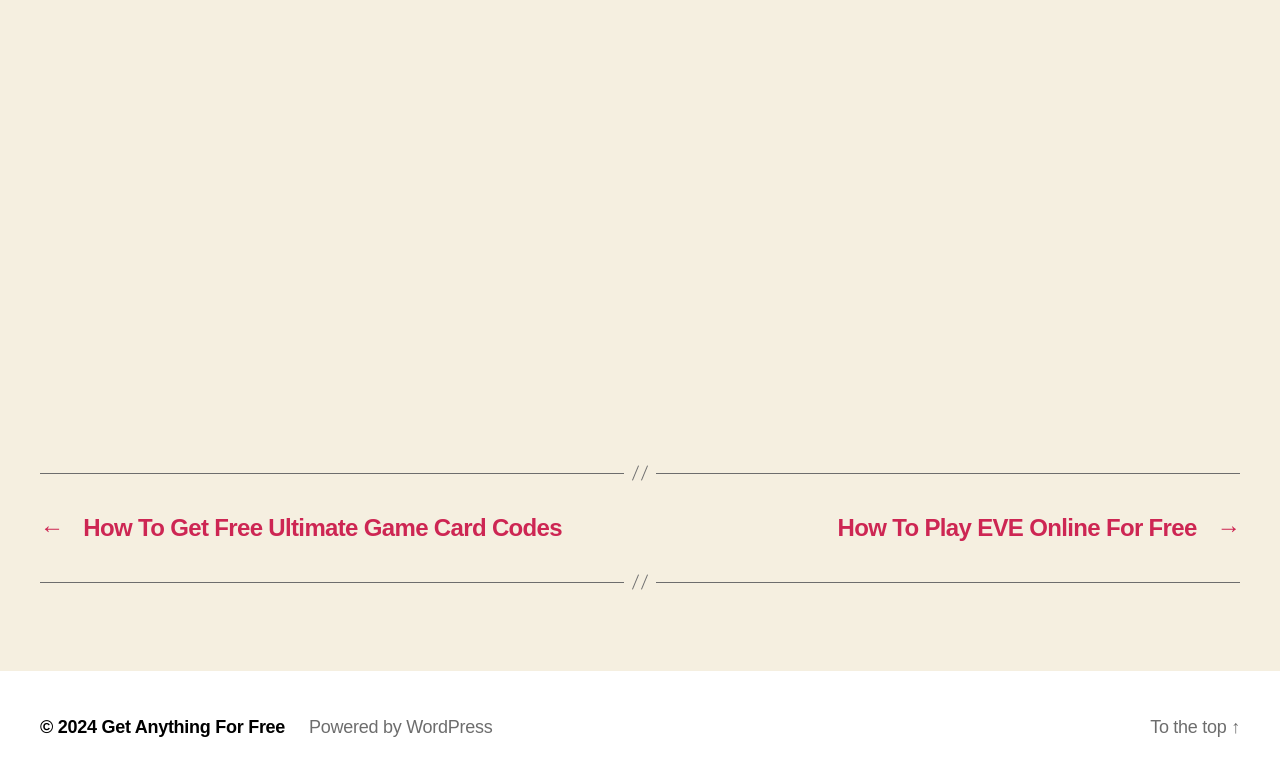Using the format (top-left x, top-left y, bottom-right x, bottom-right y), and given the element description, identify the bounding box coordinates within the screenshot: Home

None